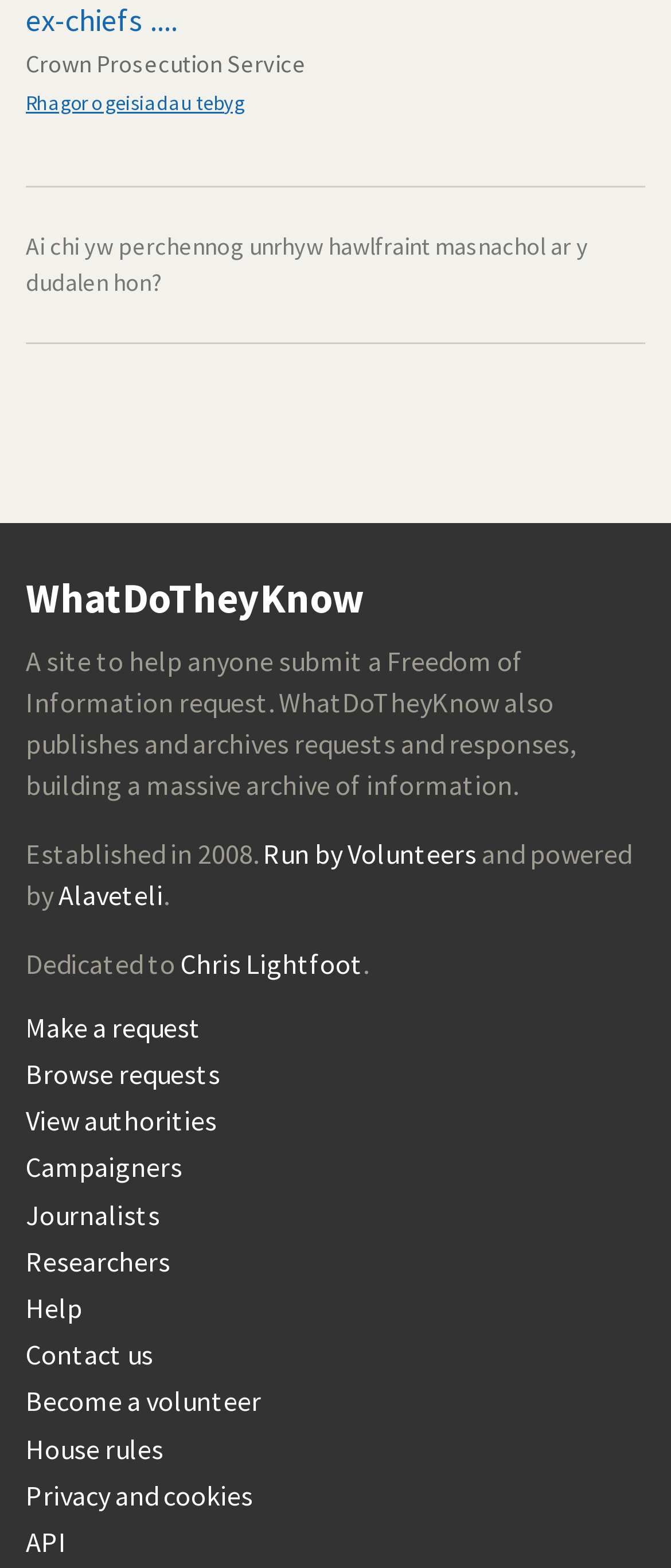Based on the element description Become a volunteer, identify the bounding box of the UI element in the given webpage screenshot. The coordinates should be in the format (top-left x, top-left y, bottom-right x, bottom-right y) and must be between 0 and 1.

[0.038, 0.884, 0.962, 0.905]